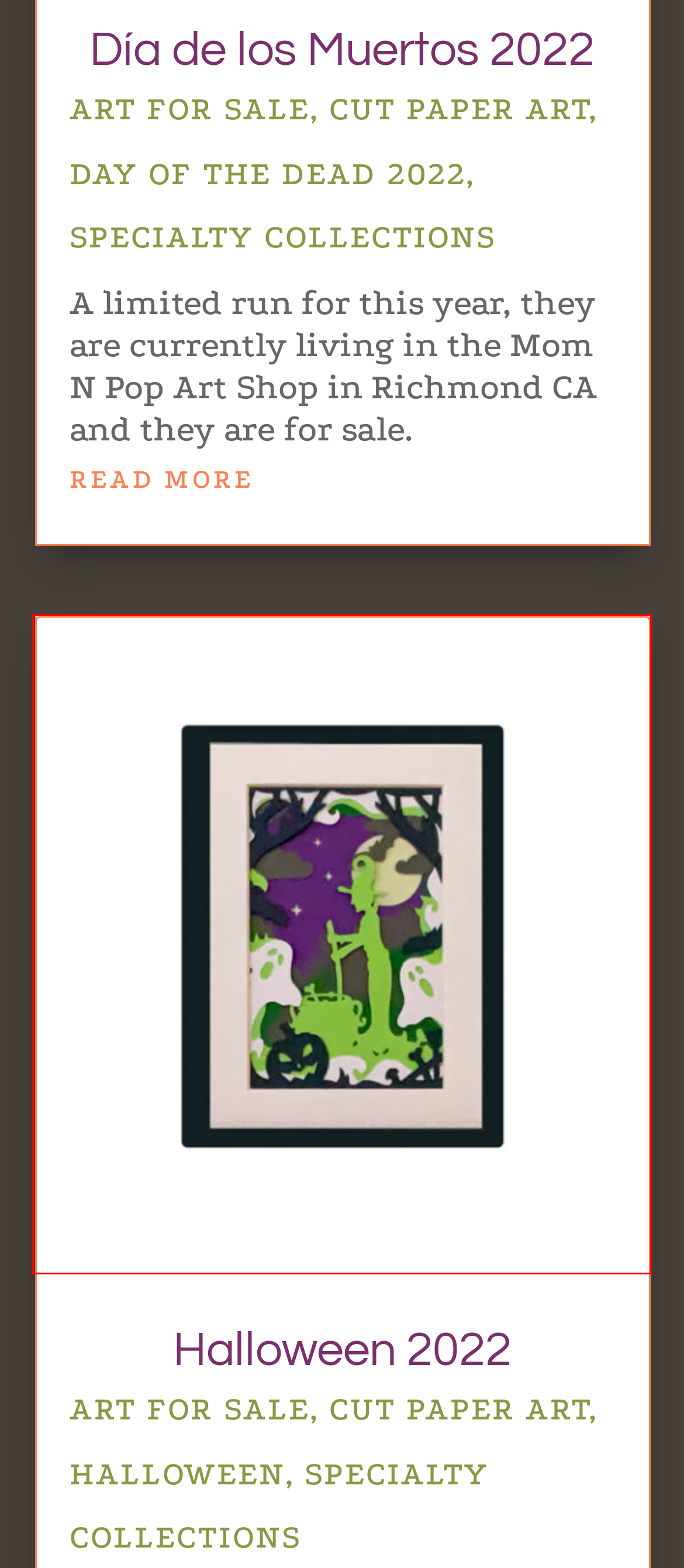Given a screenshot of a webpage with a red rectangle bounding box around a UI element, select the best matching webpage description for the new webpage that appears after clicking the highlighted element. The candidate descriptions are:
A. New Drops Coming ASAP | Lusty Gallant Studio
B. SMALL WORKS Art Show - Howland's Studios Gallery @ The Hive on 16th - Phoenix | Lusty Gallant Studio
C. Mrs. Picasso - Mixed Media, Framed | Lusty Gallant Studio
D. Día de los Muertos 2022 | Lusty Gallant Studio
E. Eyes Have It | Lusty Gallant Studio
F. Quiet Countryside Series | Lusty Gallant Studio
G. Halloween 2022 | Lusty Gallant Studio
H. Halloween | Lusty Gallant Studio

G